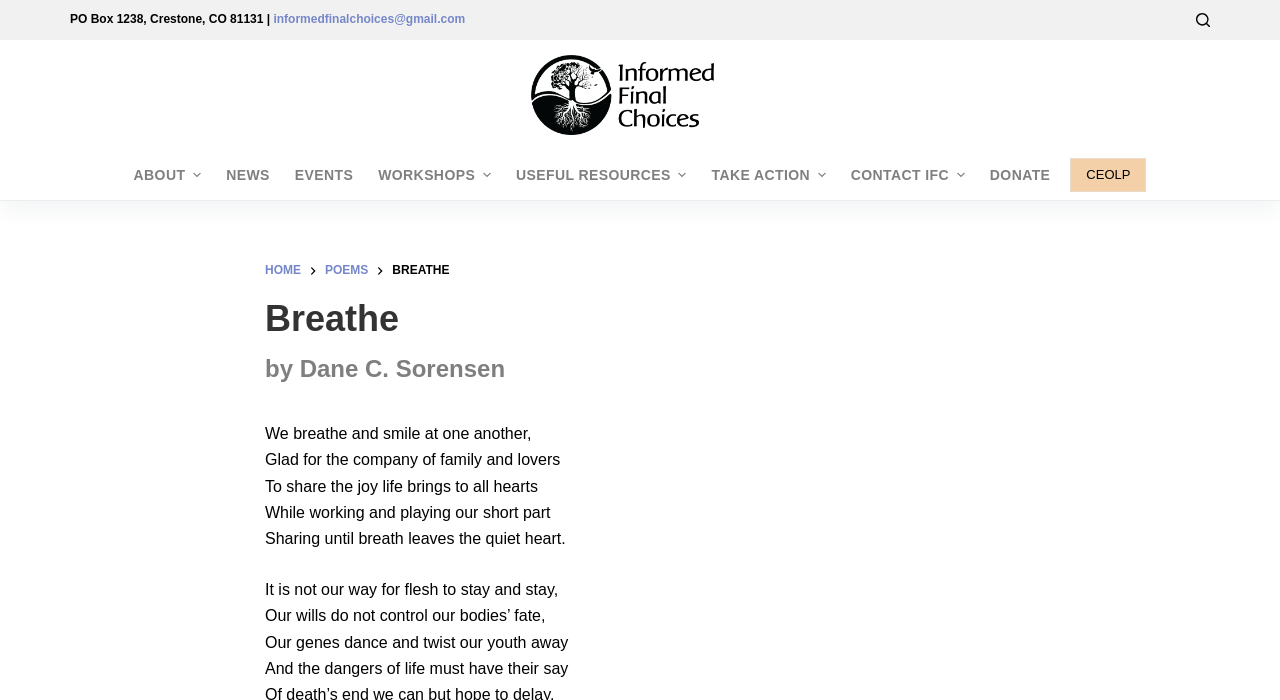Indicate the bounding box coordinates of the clickable region to achieve the following instruction: "Visit the 'Informed Final Choices' homepage."

[0.415, 0.079, 0.585, 0.193]